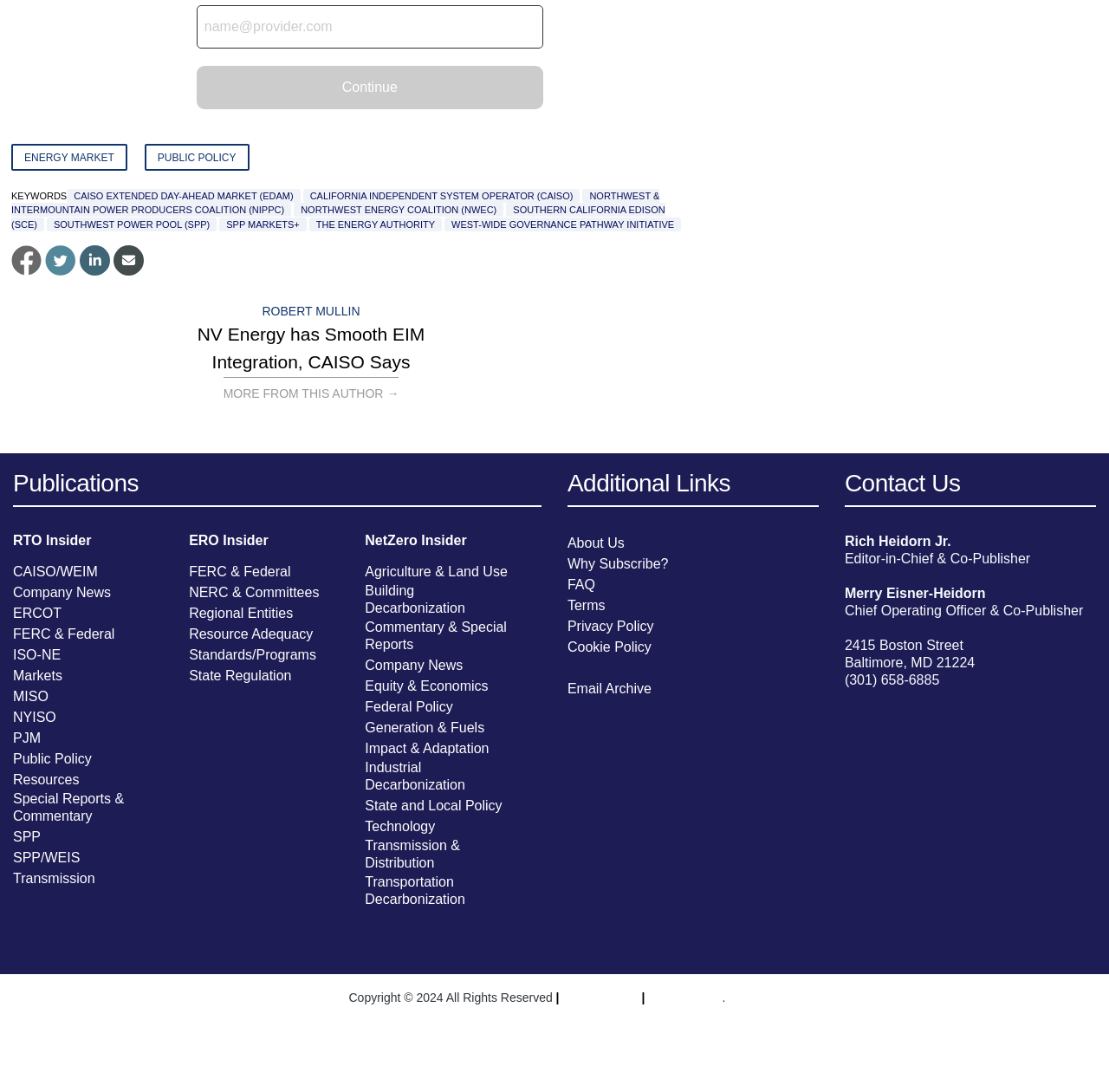Please find the bounding box for the UI component described as follows: "Fork and Edit".

None